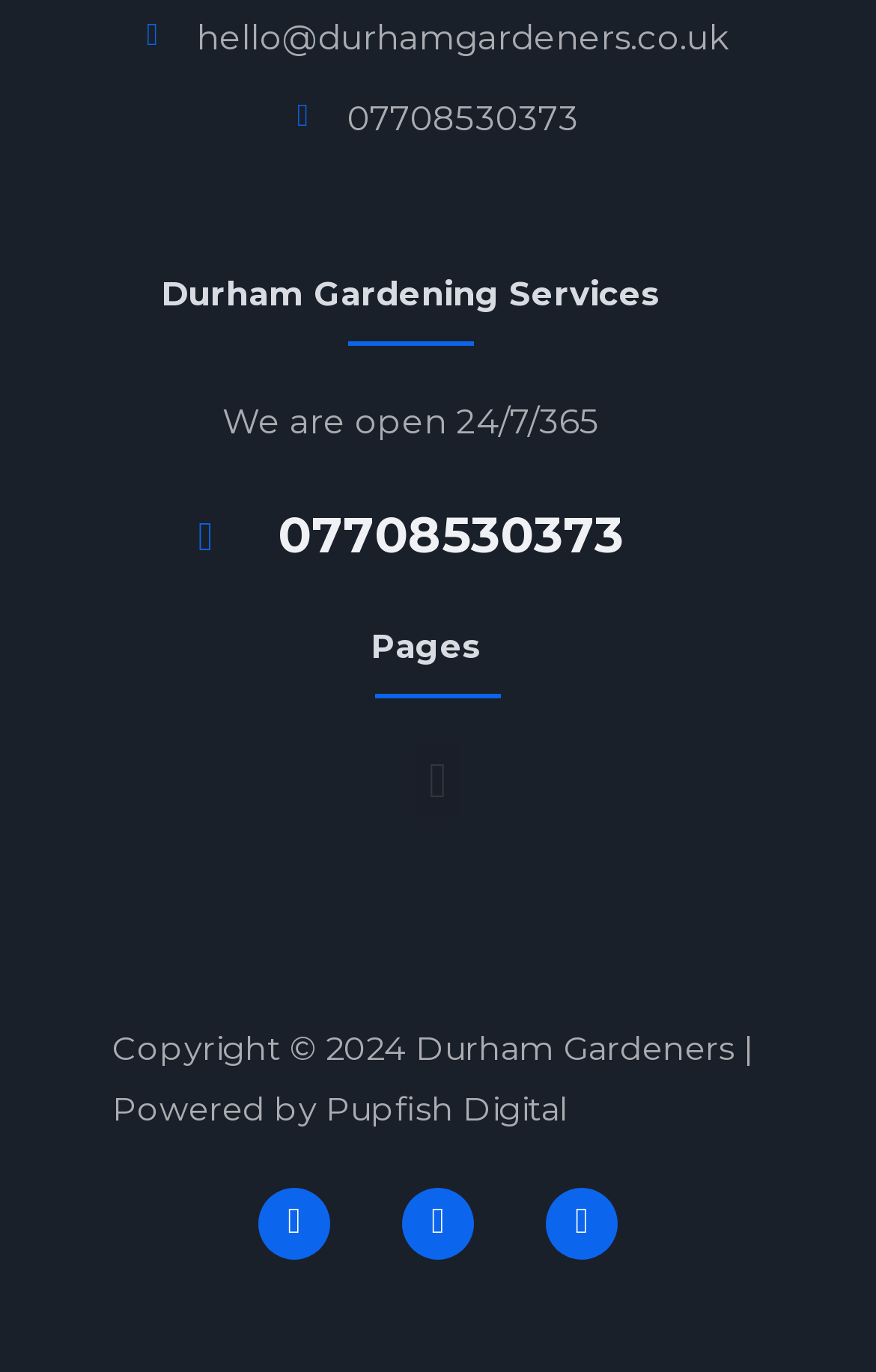Locate the bounding box coordinates of the clickable area needed to fulfill the instruction: "Toggle the menu".

[0.476, 0.542, 0.524, 0.596]